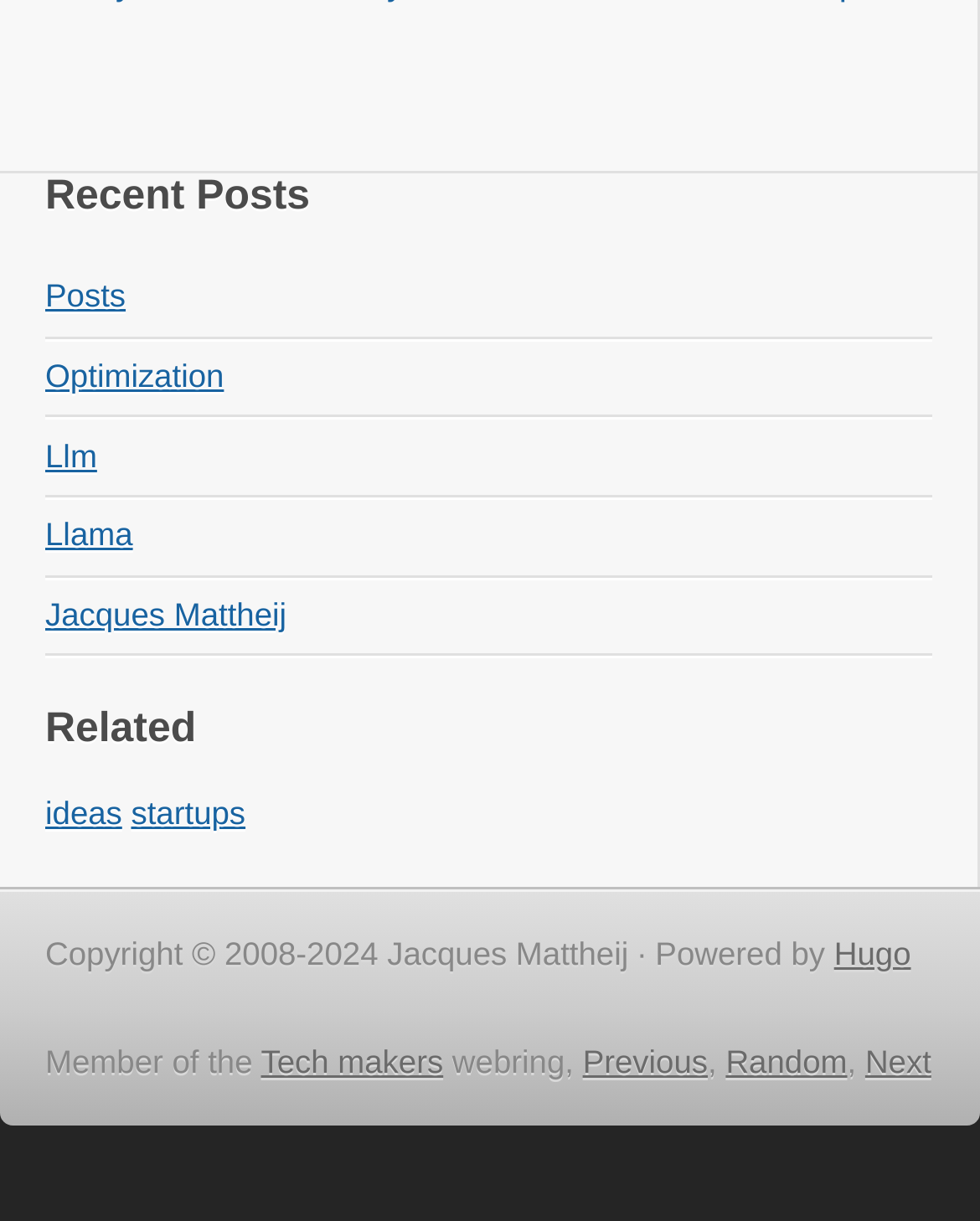Analyze the image and answer the question with as much detail as possible: 
What is the name of the author?

The author's name can be found in the copyright information at the bottom of the page, which states 'Copyright © 2008-2024 Jacques Mattheij ·'.